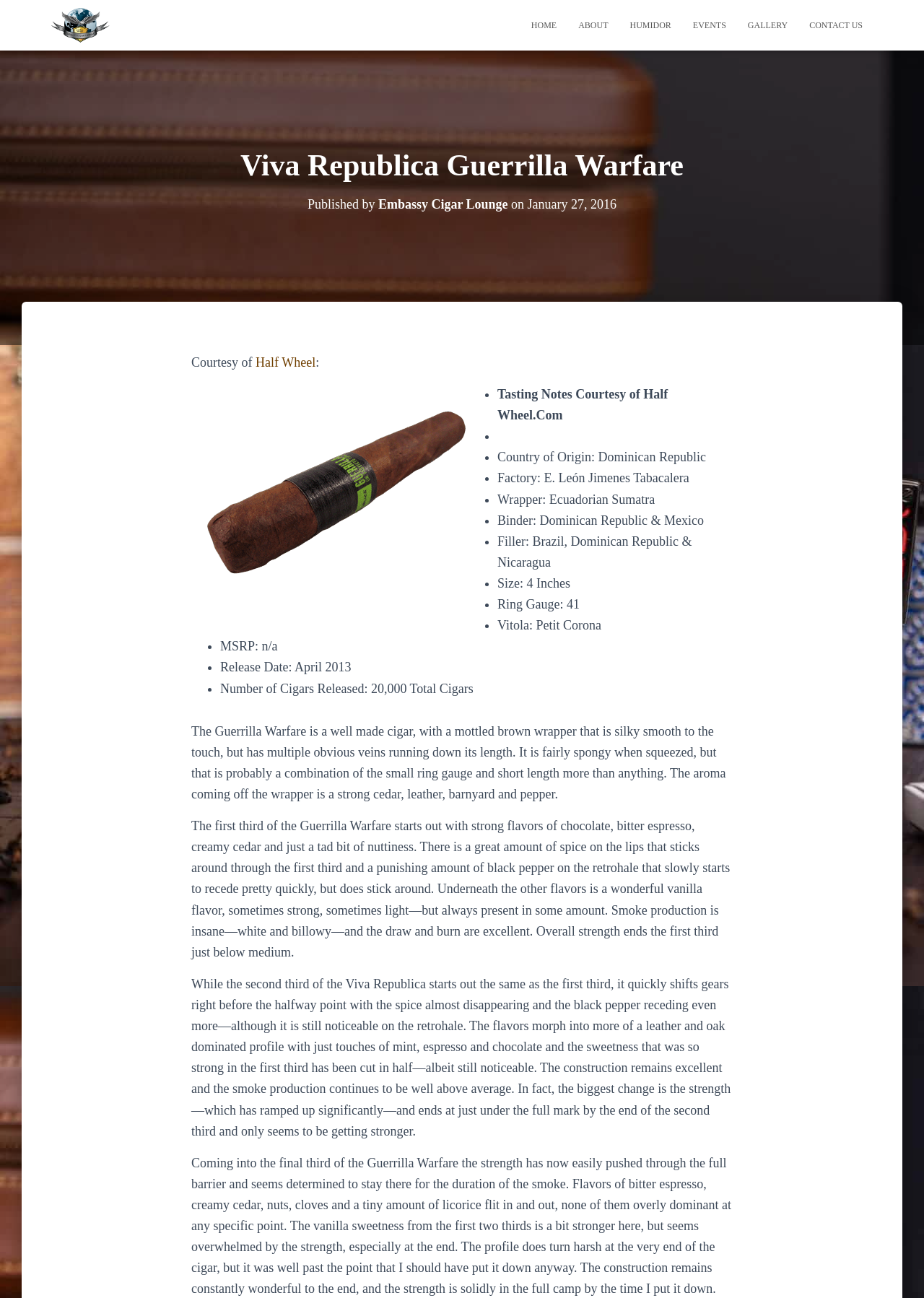Find the bounding box coordinates of the clickable area required to complete the following action: "Click on Embassy Cigar Lounge".

[0.043, 0.006, 0.13, 0.033]